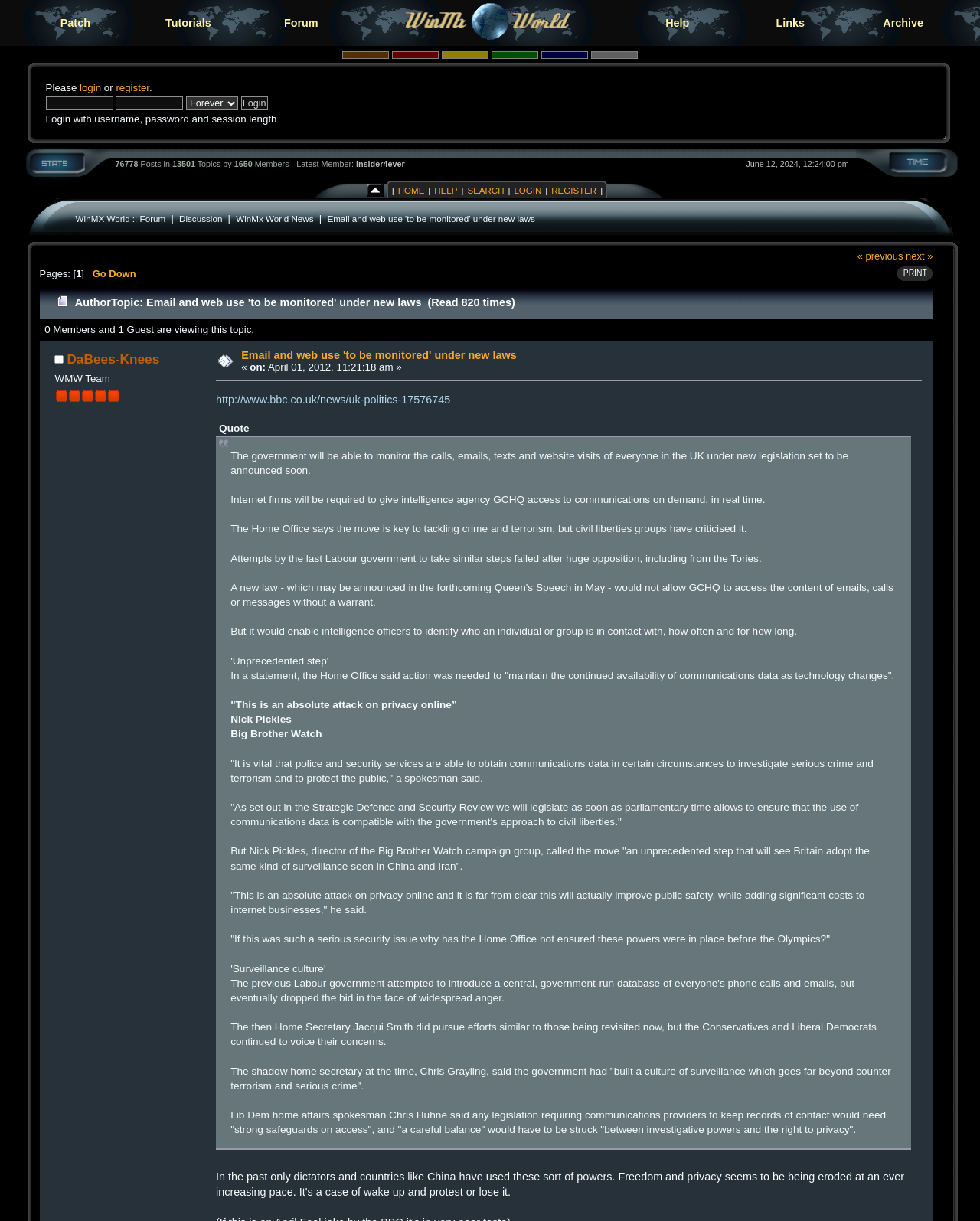Could you determine the bounding box coordinates of the clickable element to complete the instruction: "Learn more about illumination and energy"? Provide the coordinates as four float numbers between 0 and 1, i.e., [left, top, right, bottom].

None